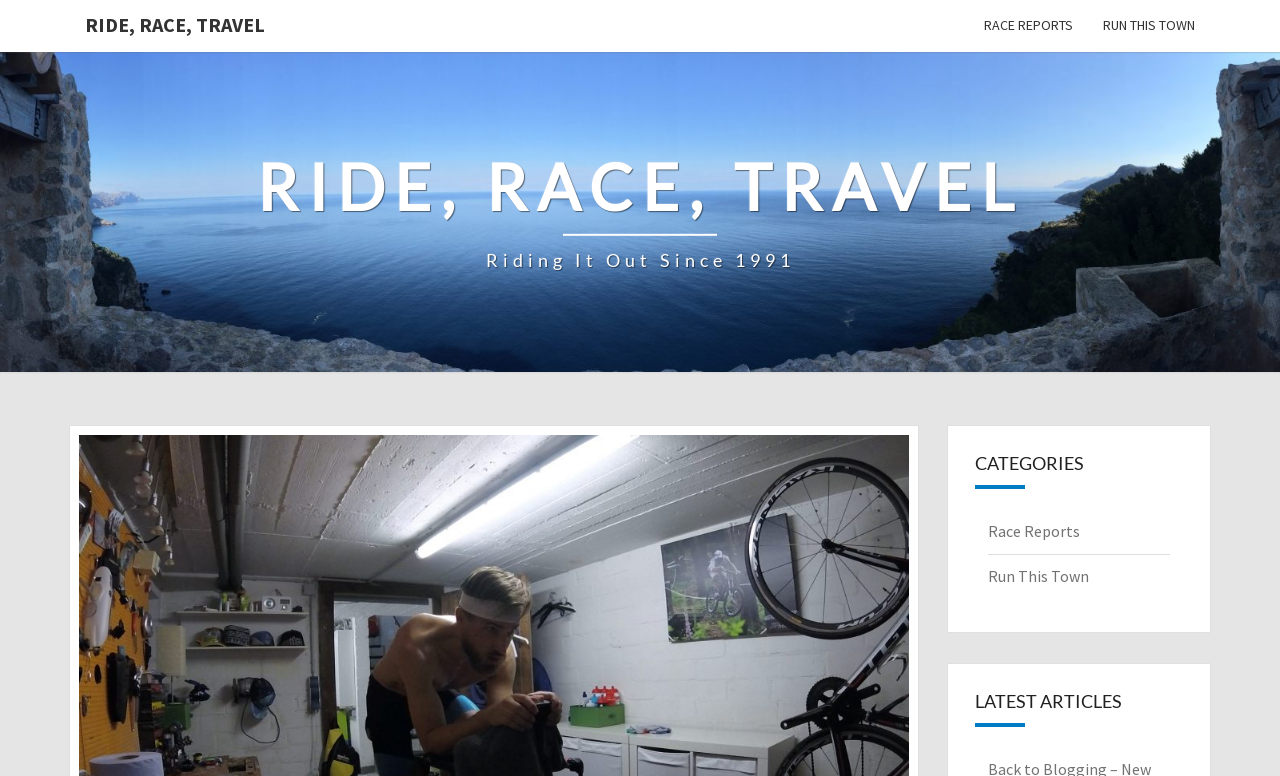Respond to the question below with a single word or phrase:
How many main links are listed at the top of the webpage?

3